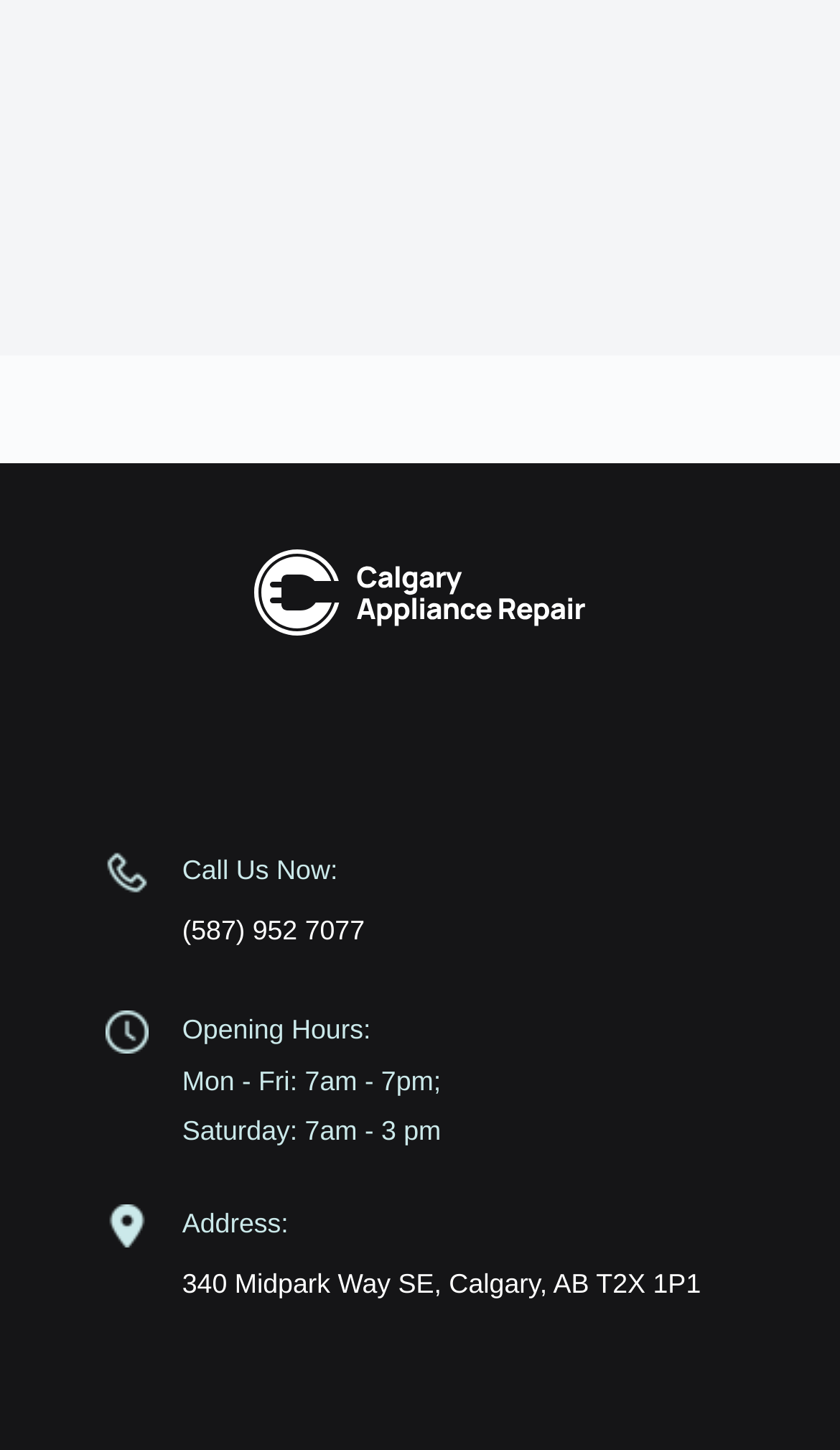What is the image located at the top of the page?
Based on the image, give a concise answer in the form of a single word or short phrase.

An image